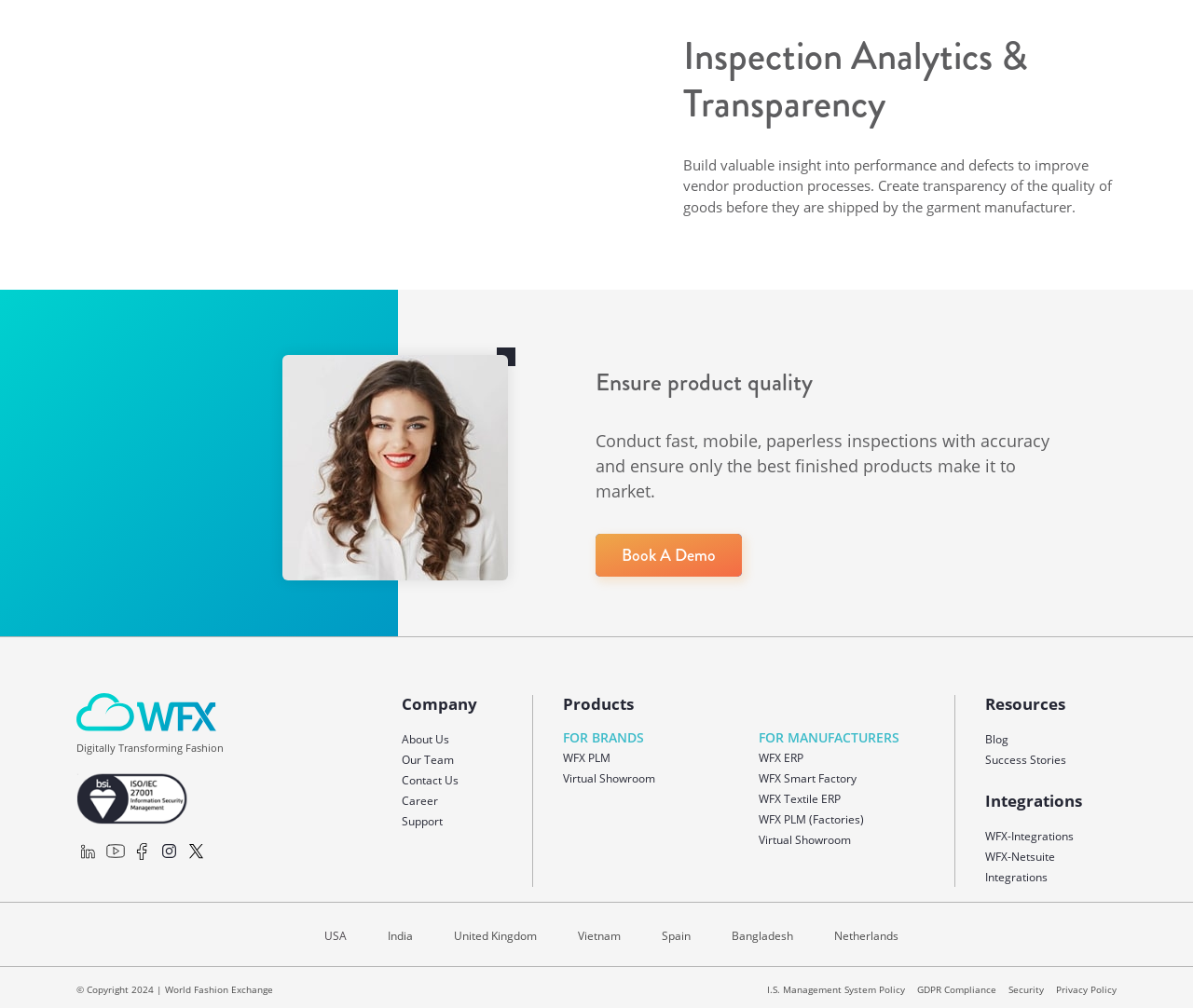Kindly respond to the following question with a single word or a brief phrase: 
What is the main purpose of the webpage?

Inspection Analytics & Transparency